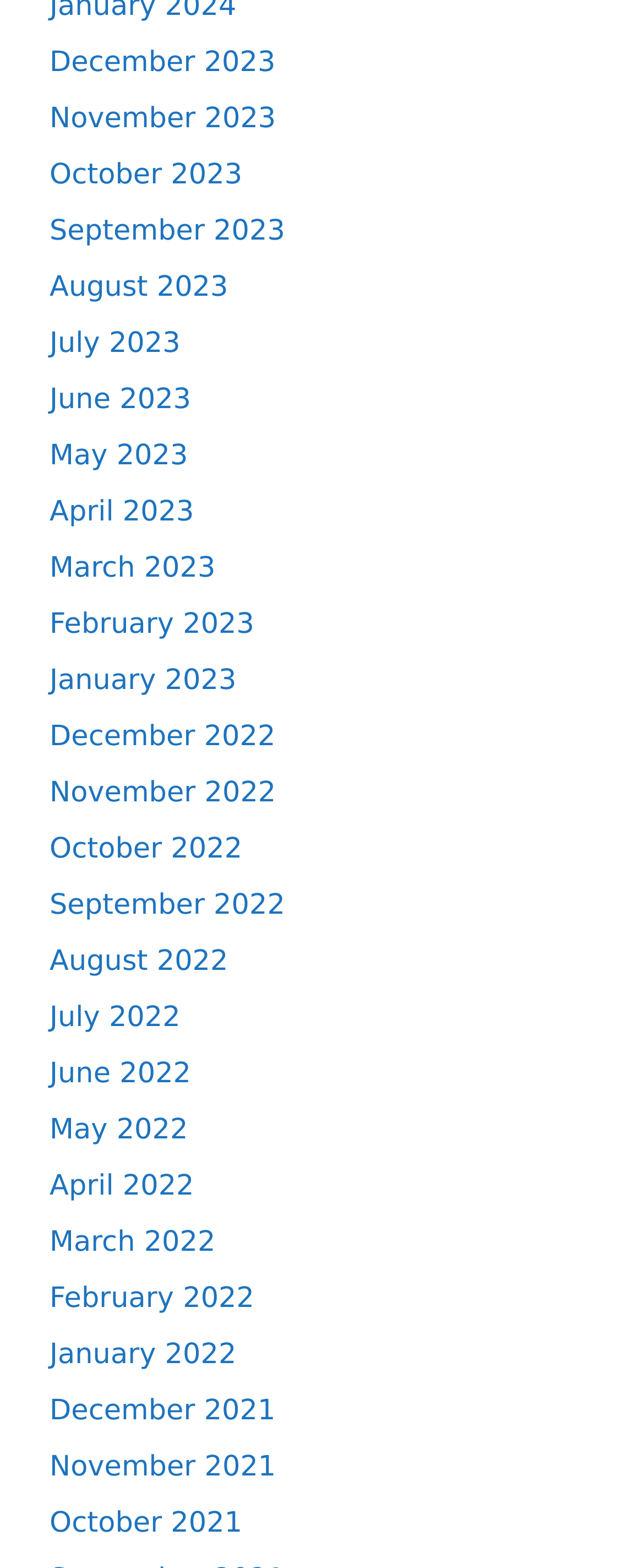Give a short answer using one word or phrase for the question:
How many years are represented in the list of months?

3